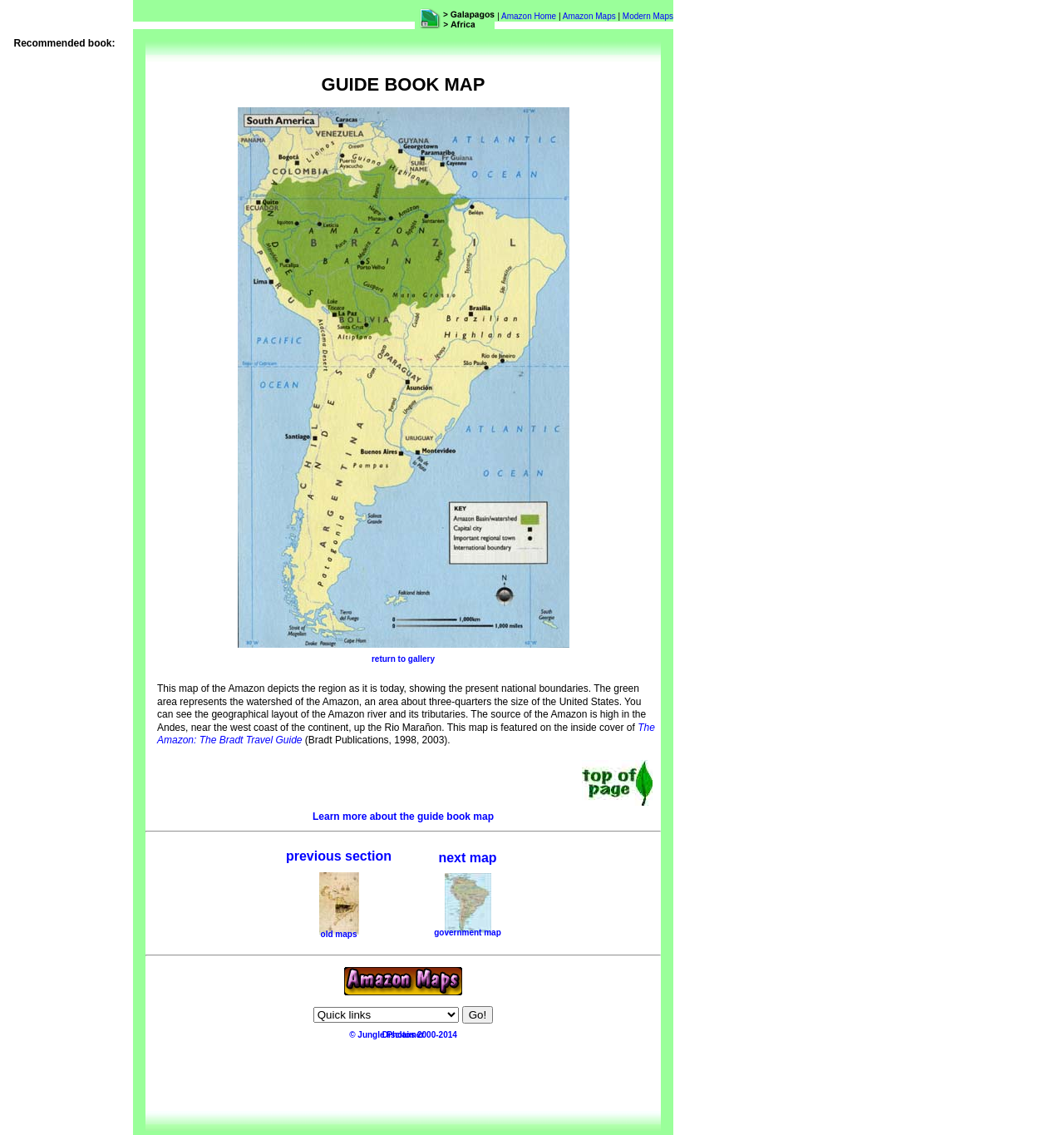Using the description "parent_node: old maps", predict the bounding box of the relevant HTML element.

[0.3, 0.791, 0.337, 0.799]